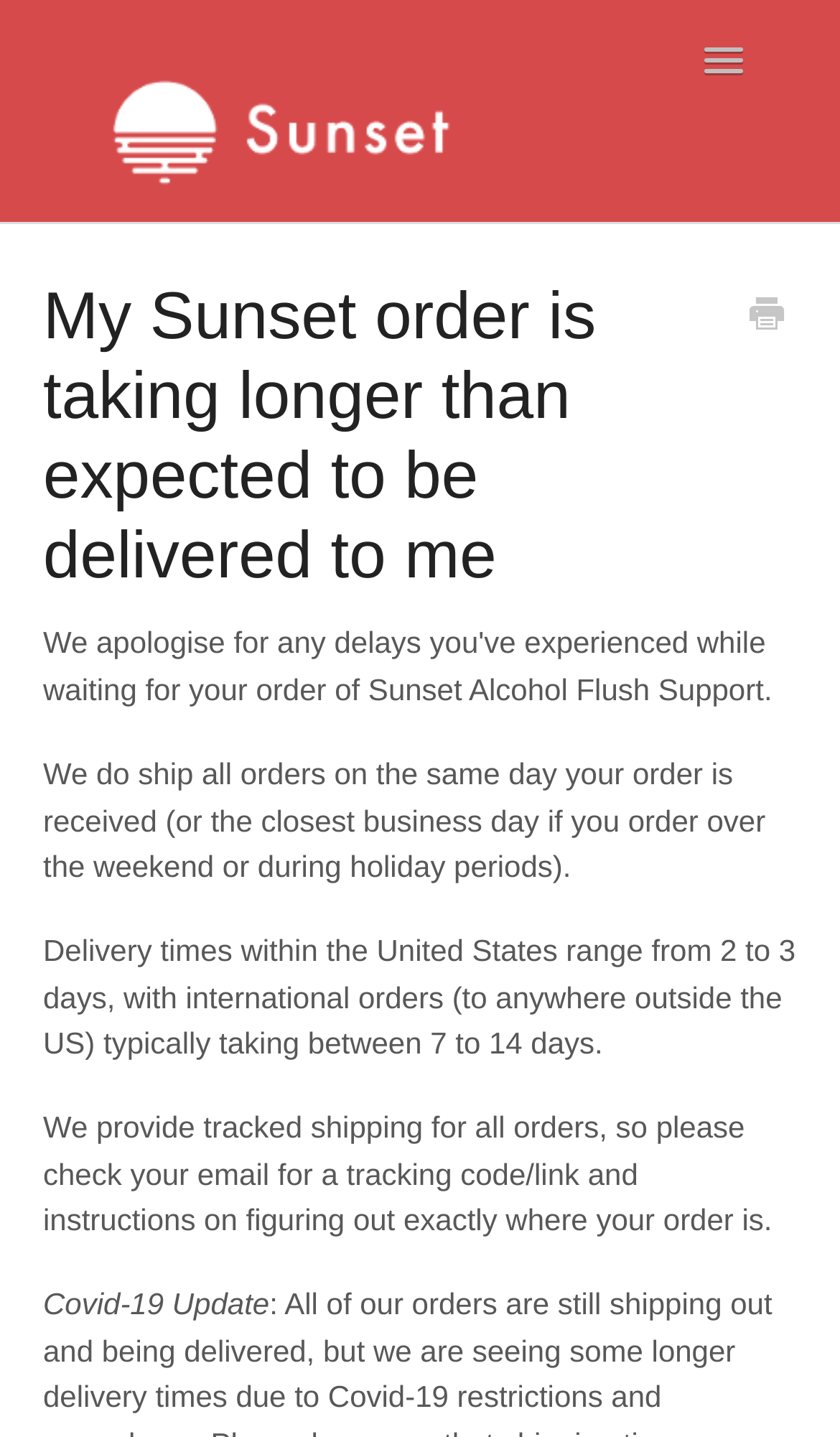What is the typical delivery time for international orders?
By examining the image, provide a one-word or phrase answer.

7 to 14 days